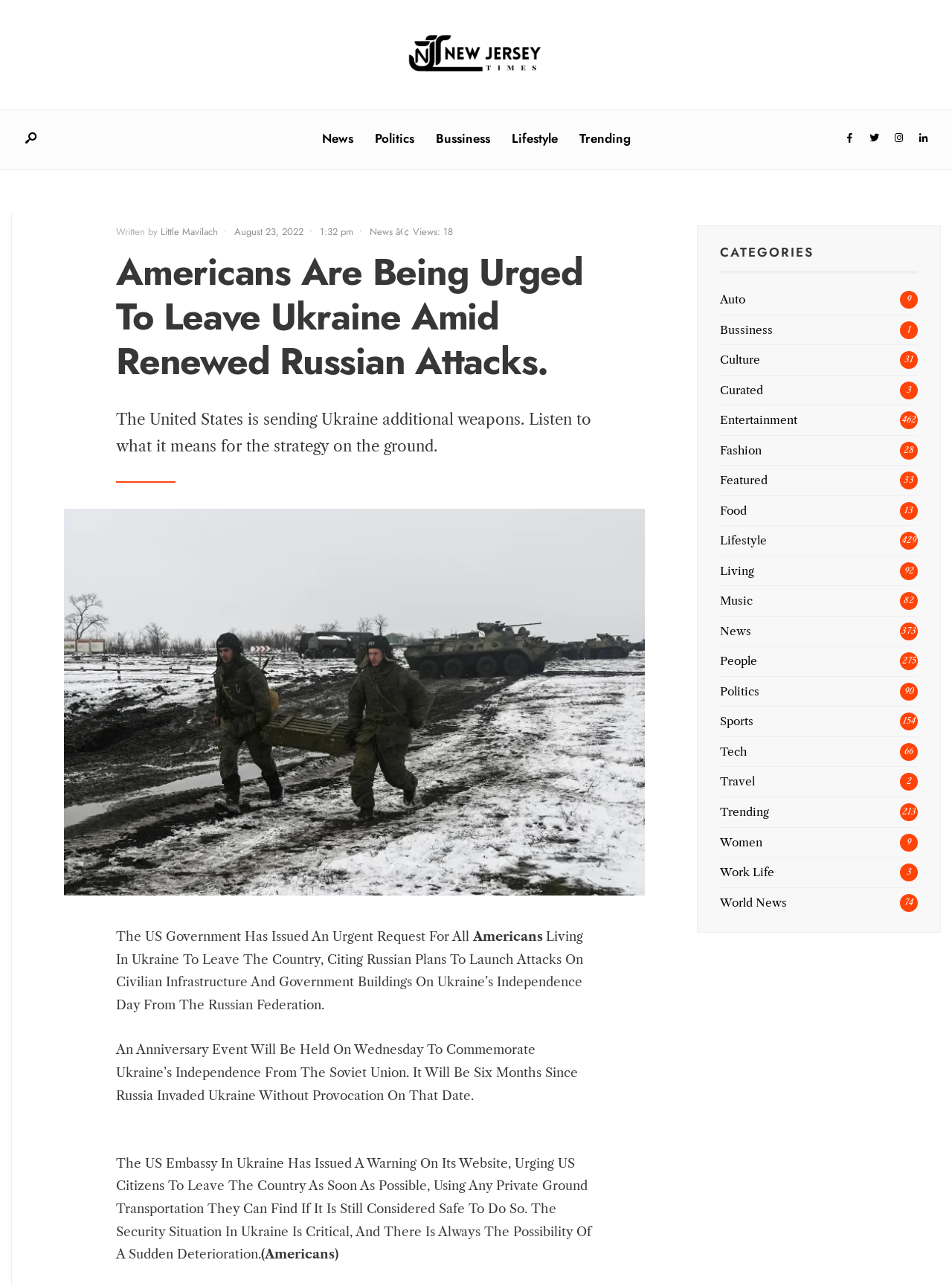From the element description Curated, predict the bounding box coordinates of the UI element. The coordinates must be specified in the format (top-left x, top-left y, bottom-right x, bottom-right y) and should be within the 0 to 1 range.

[0.756, 0.298, 0.801, 0.309]